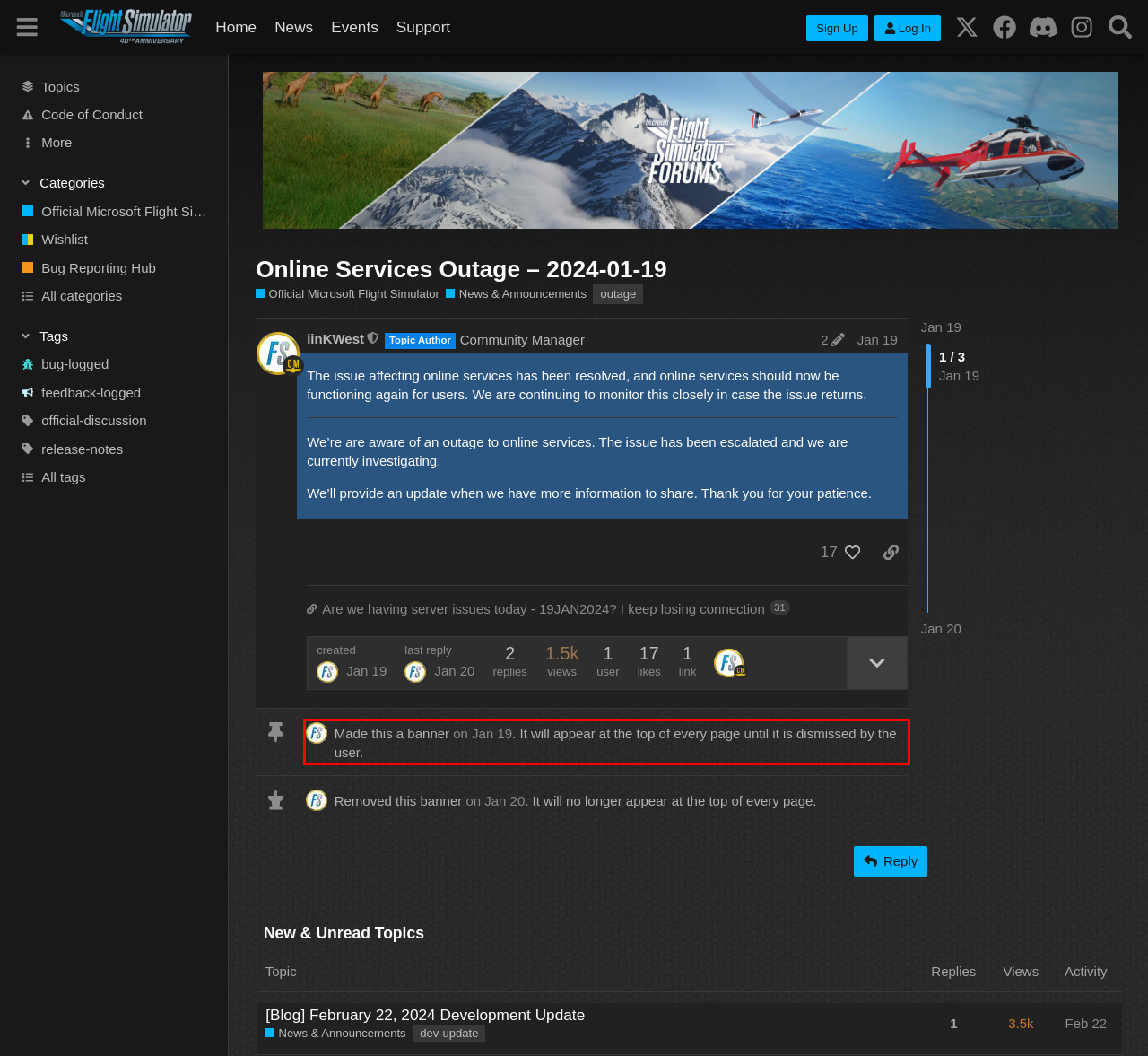Identify the red bounding box in the webpage screenshot and perform OCR to generate the text content enclosed.

Made this a banner on Jan 19. It will appear at the top of every page until it is dismissed by the user.